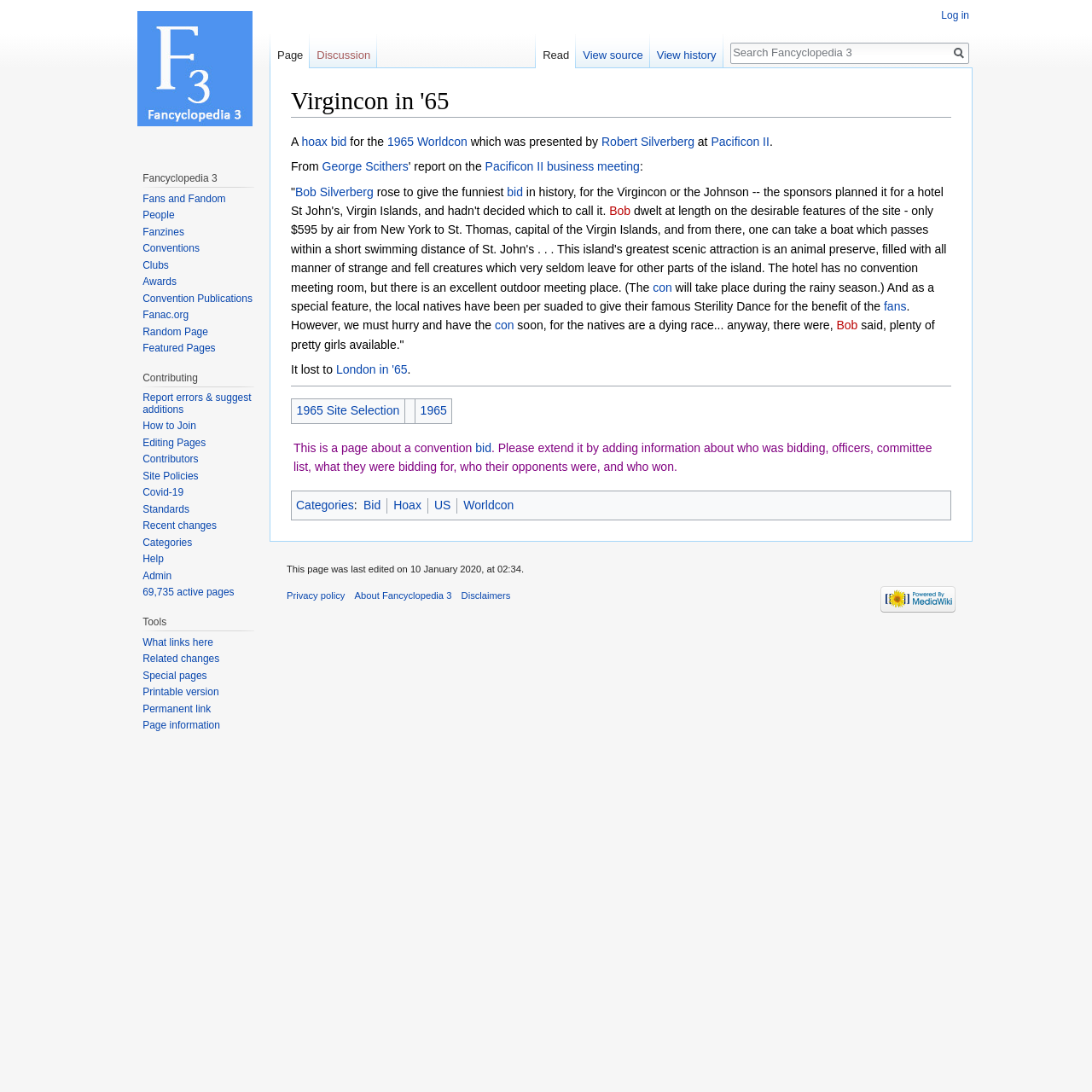What is the name of the convention bid?
Please answer the question with a single word or phrase, referencing the image.

Virgincon in '65